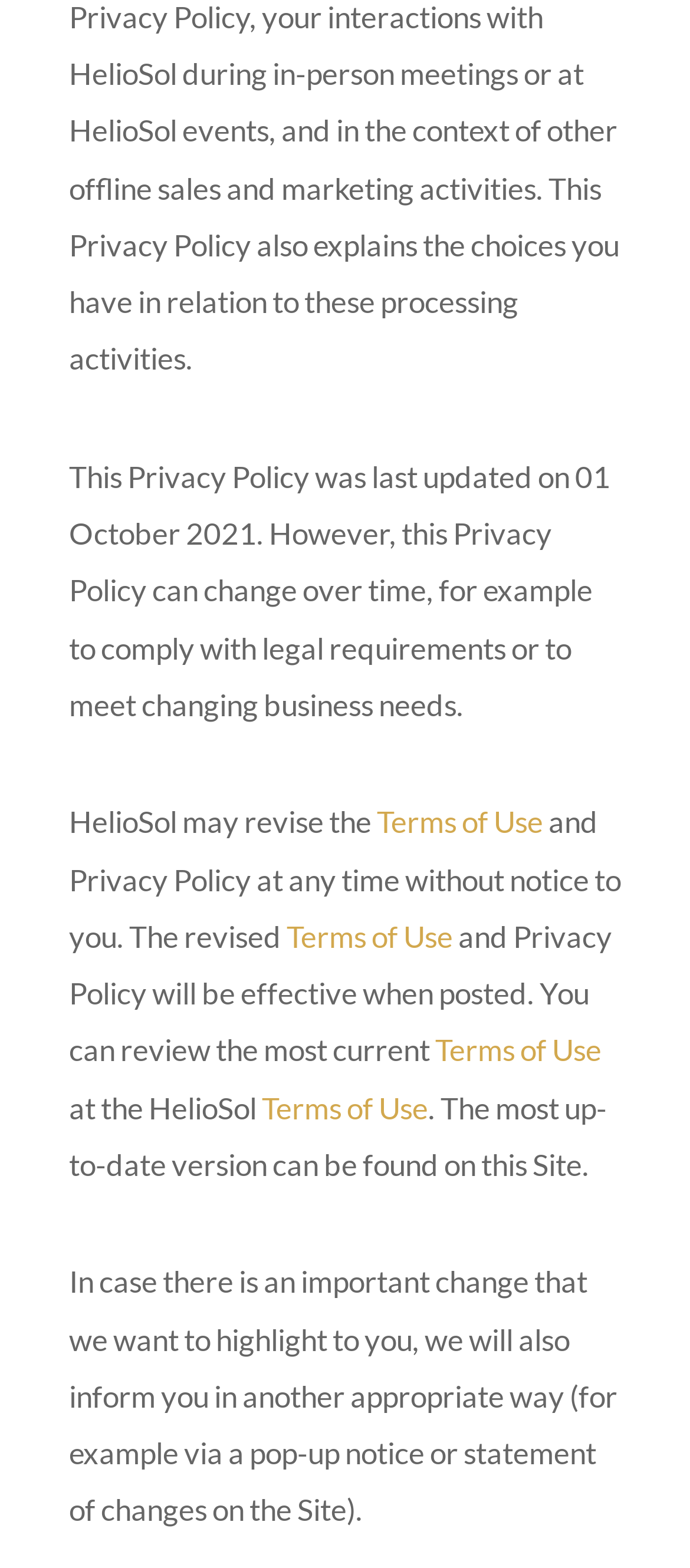How will HelioSol inform users of important changes?
By examining the image, provide a one-word or phrase answer.

via a pop-up notice or statement of changes